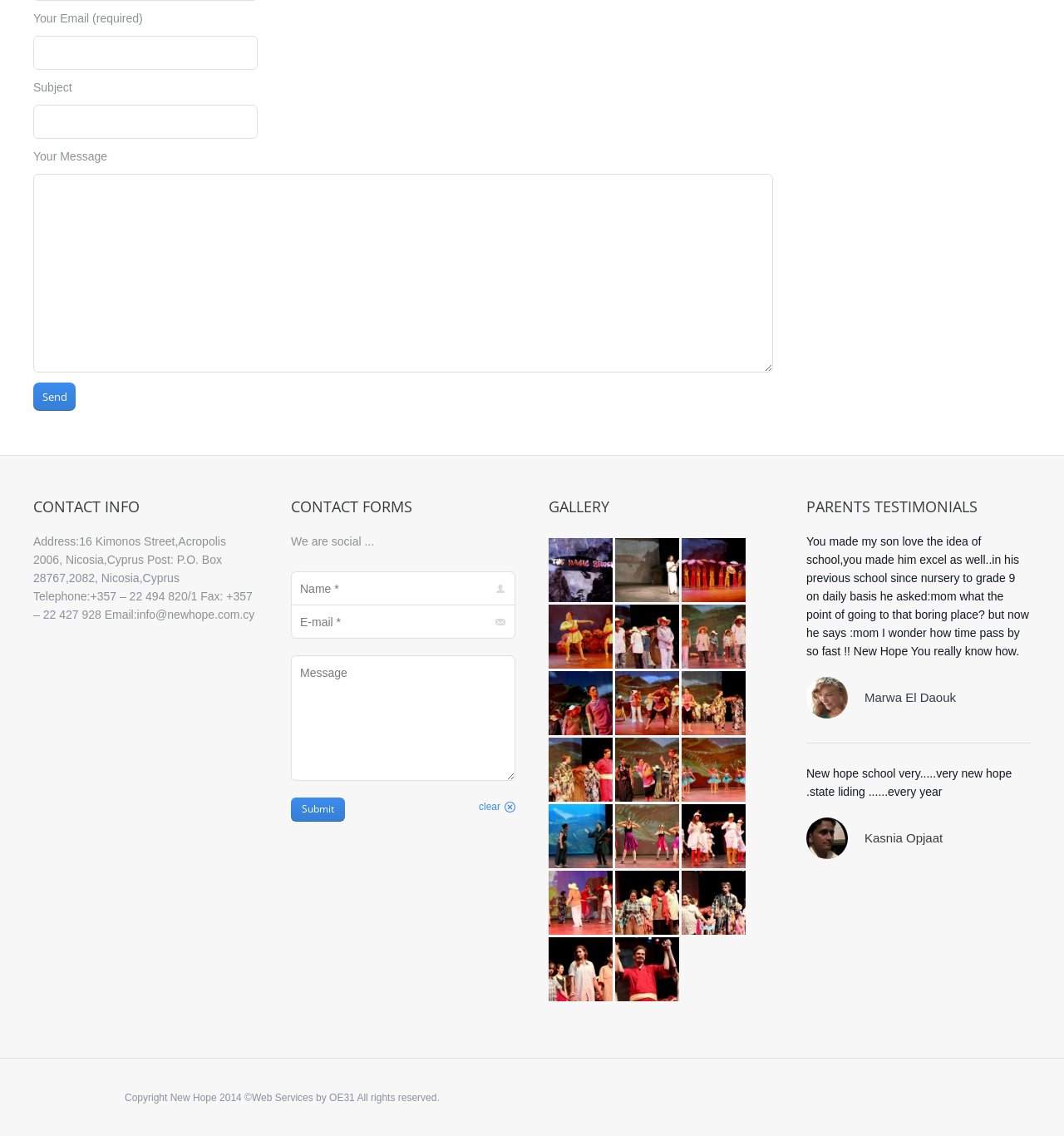Find and indicate the bounding box coordinates of the region you should select to follow the given instruction: "View the gallery".

[0.516, 0.437, 0.573, 0.455]